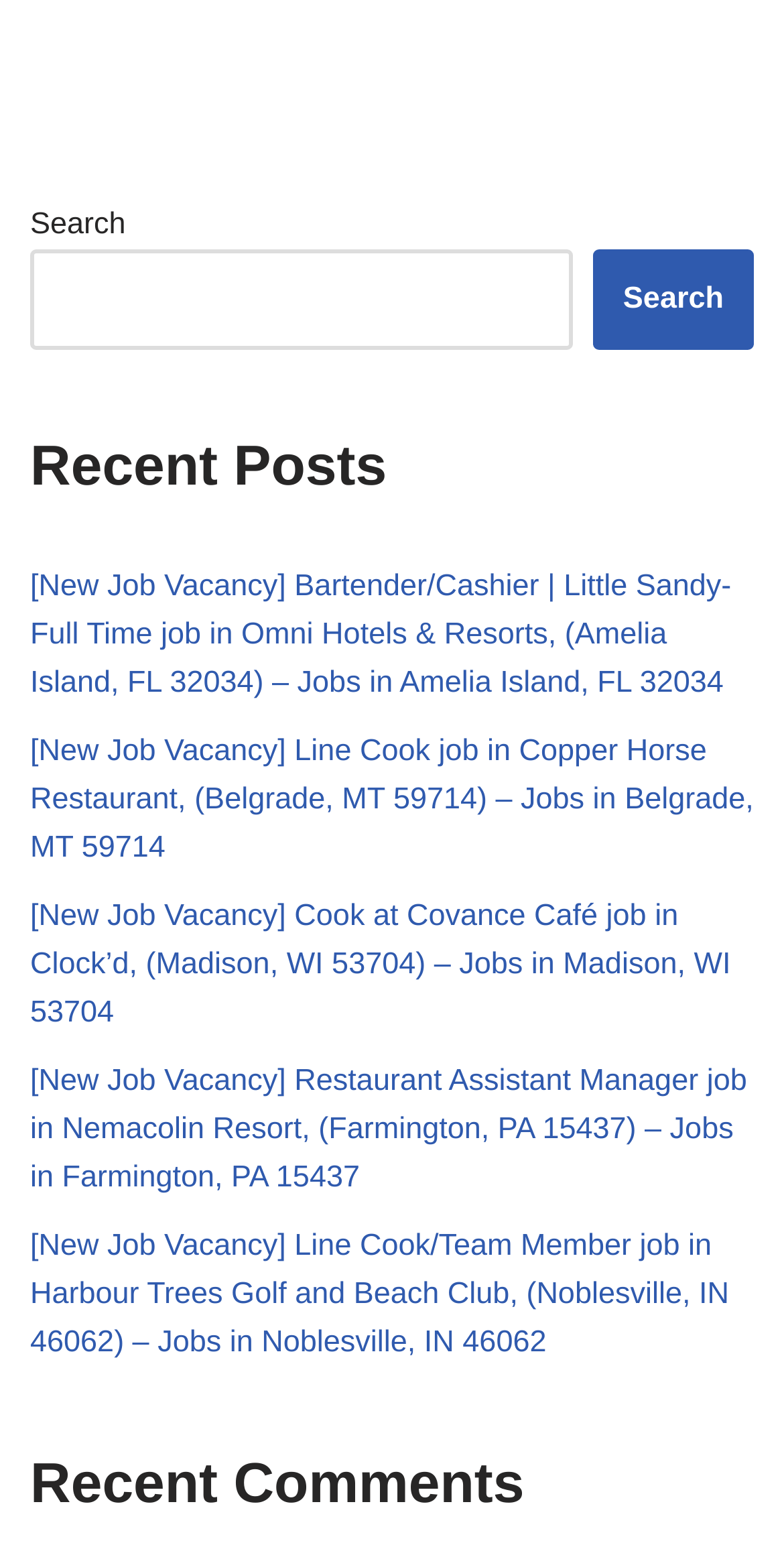Predict the bounding box coordinates of the UI element that matches this description: "Search". The coordinates should be in the format [left, top, right, bottom] with each value between 0 and 1.

[0.756, 0.161, 0.962, 0.226]